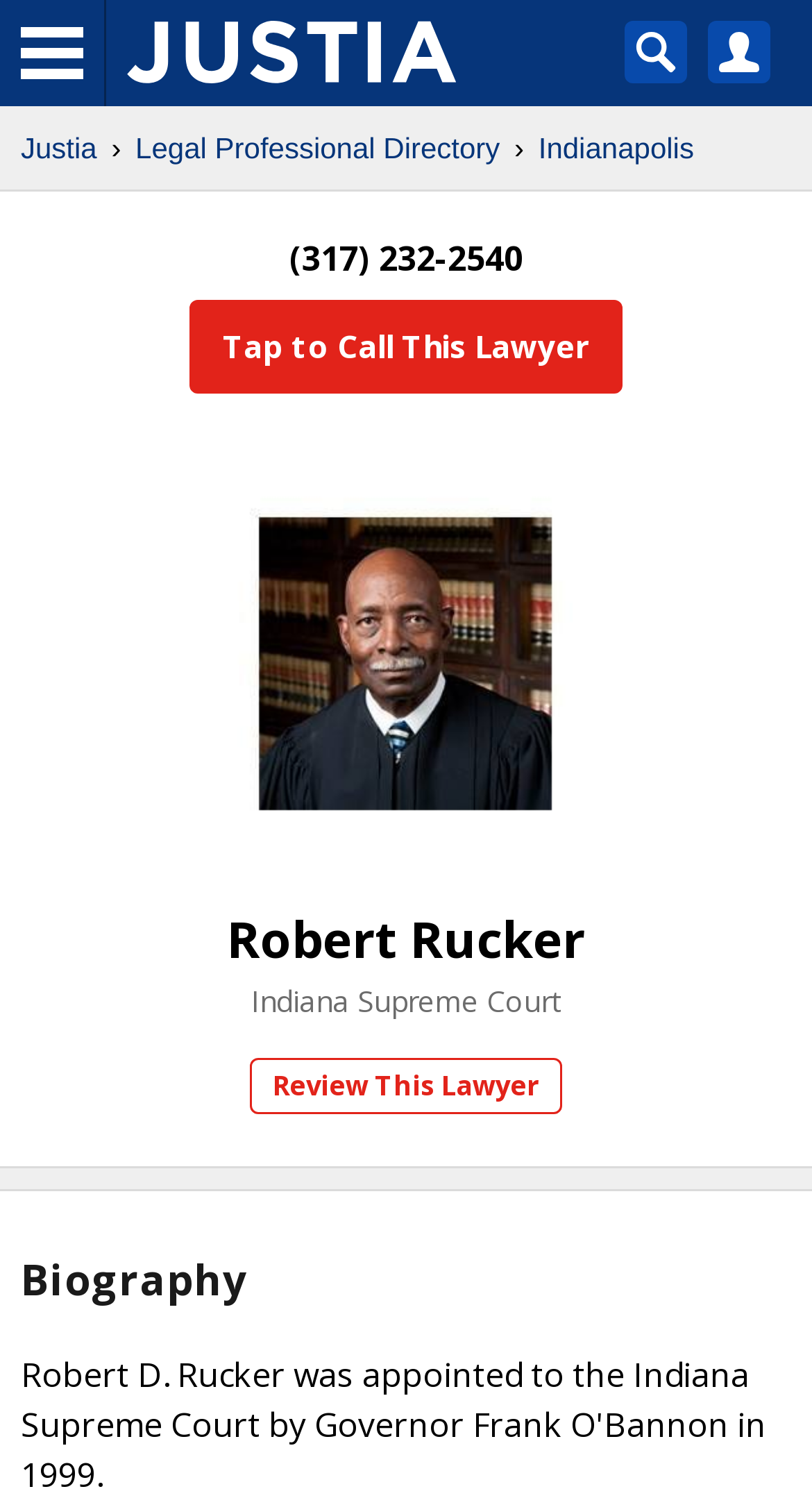Provide an in-depth caption for the contents of the webpage.

The webpage is about Legal Professional Robert Rucker's profile on Justia Legal Professional Directory. At the top left, there is a link to "Justia Justia Professionals" accompanied by two images, one with the text "Justia" and another with the text "Justia Professionals". On the top right, there are two images, one for "Search" and another for "My Account". 

Below the top section, there is a navigation breadcrumb with three links: "Justia", "Legal Professional Directory", and "Indianapolis". 

In the middle of the page, there is a section dedicated to Robert Rucker's profile. It displays his phone number "(317) 232-2540" and a link to "Tap to Call This Lawyer". Below this, there is a large image of Robert Rucker, and a heading with his name. 

To the right of the image, there is a section with text "Indiana Supreme Court" and a link to "Review This Lawyer". 

At the bottom of the page, there is a section with a heading "Biography".